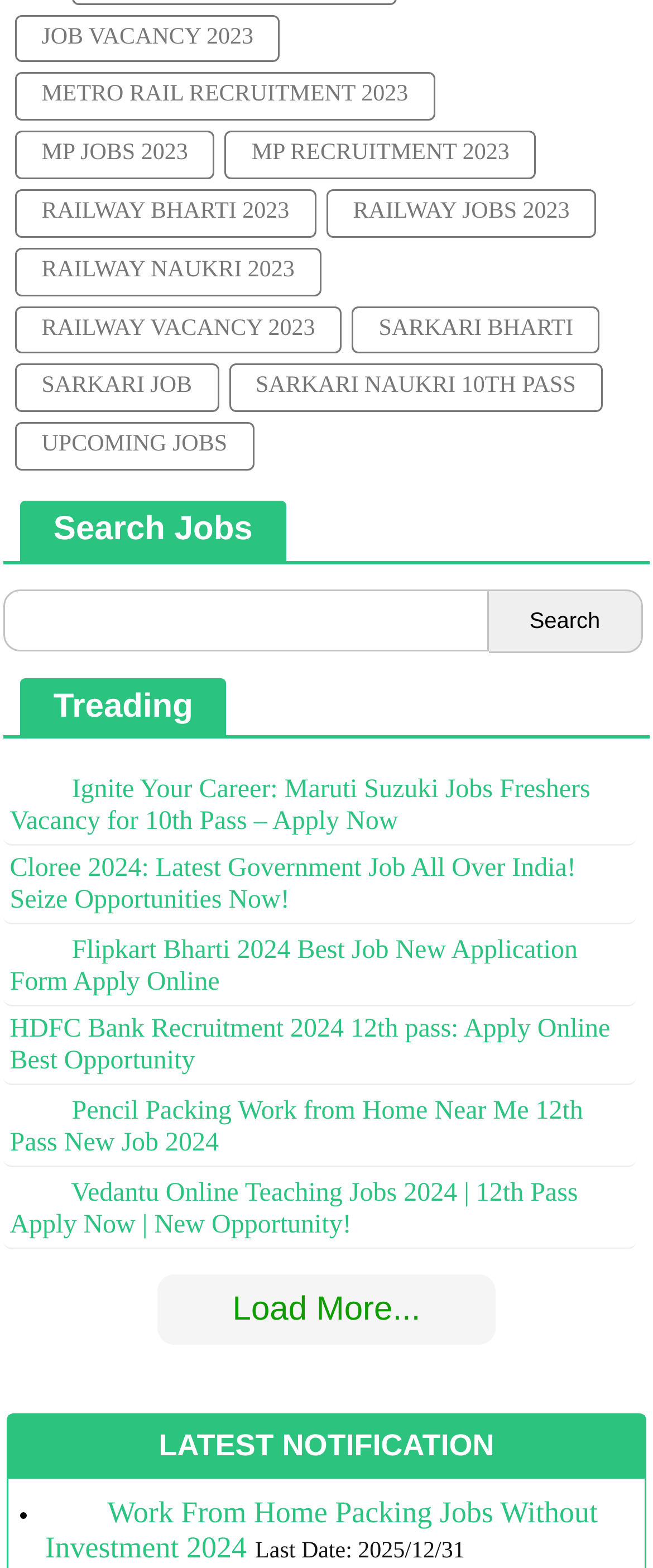Given the description of the UI element: "Sarkari naukri 10th Pass", predict the bounding box coordinates in the form of [left, top, right, bottom], with each value being a float between 0 and 1.

[0.35, 0.532, 0.923, 0.563]